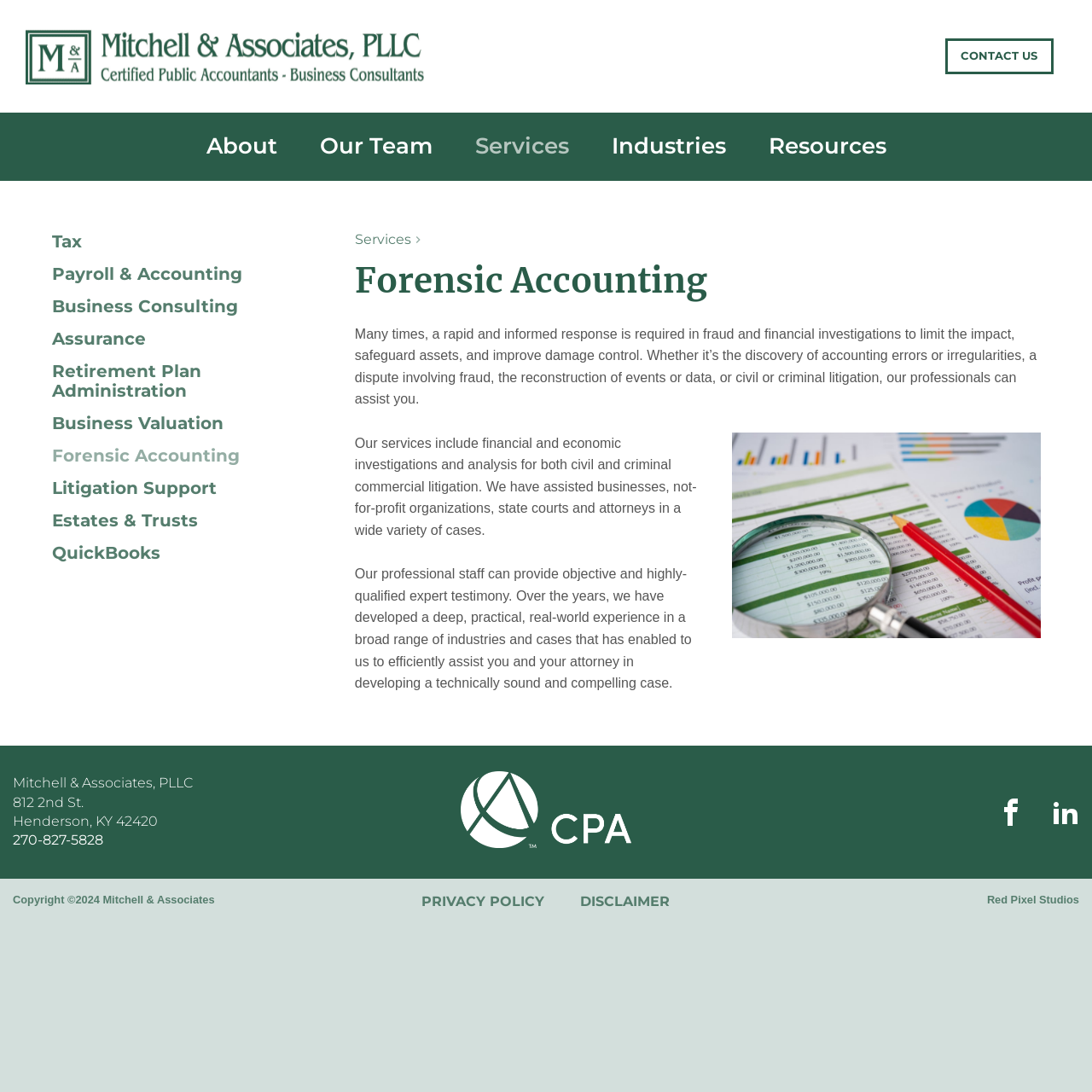Determine the bounding box coordinates of the target area to click to execute the following instruction: "Click the 'Services' link."

[0.435, 0.122, 0.521, 0.146]